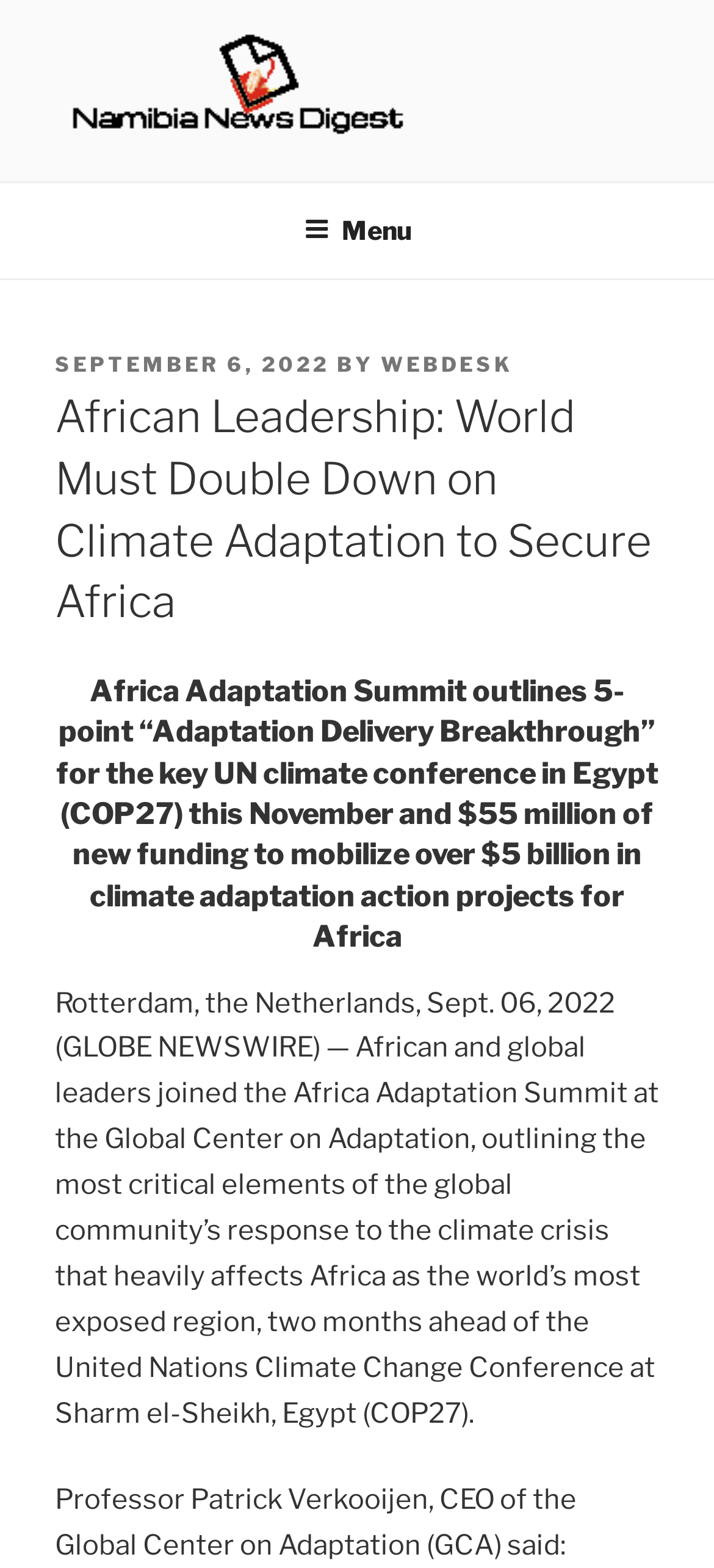Provide the bounding box coordinates of the UI element this sentence describes: "Webdesk".

[0.533, 0.225, 0.718, 0.241]